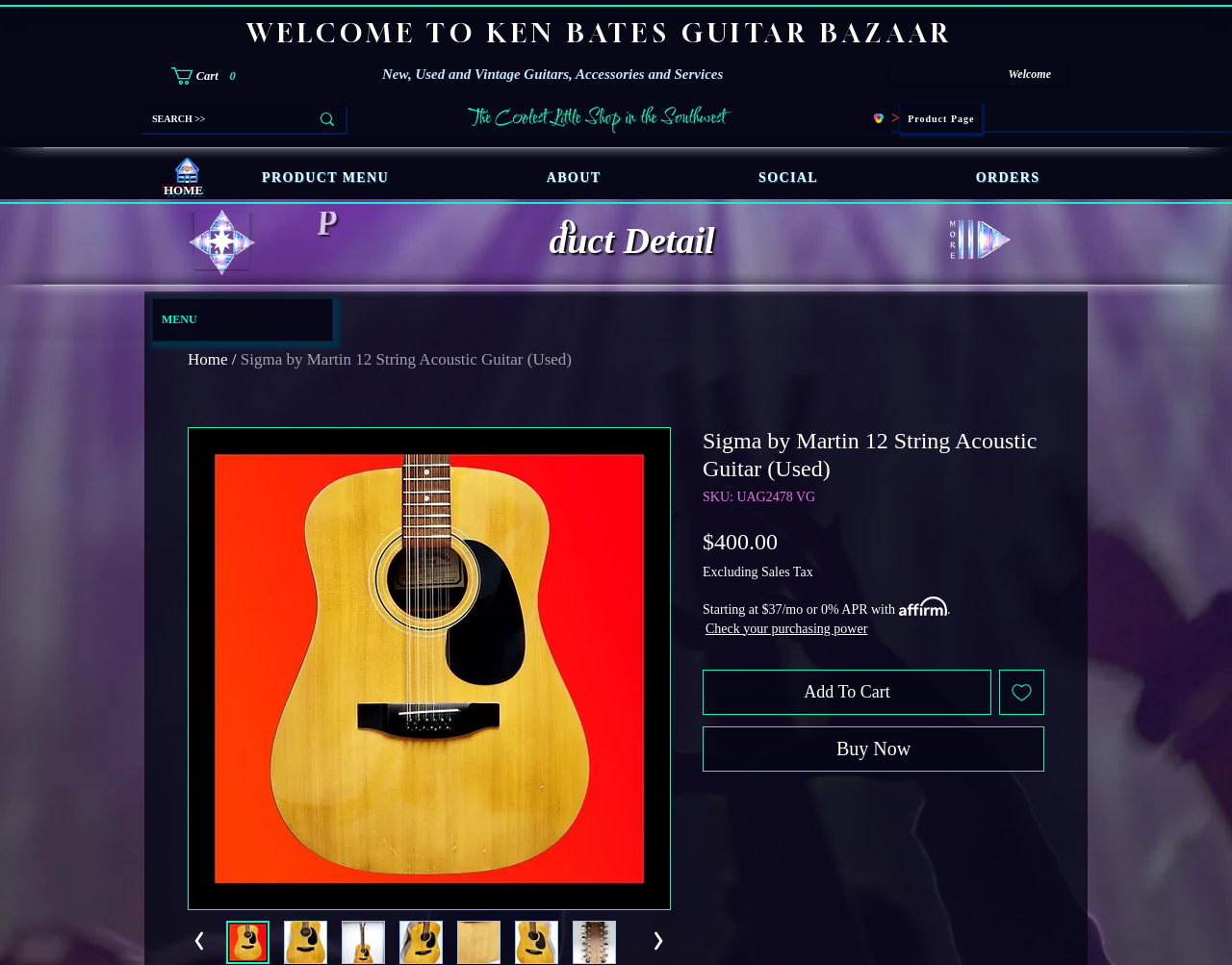Please identify the bounding box coordinates of the clickable area that will allow you to execute the instruction: "Go to home page".

[0.142, 0.164, 0.162, 0.189]